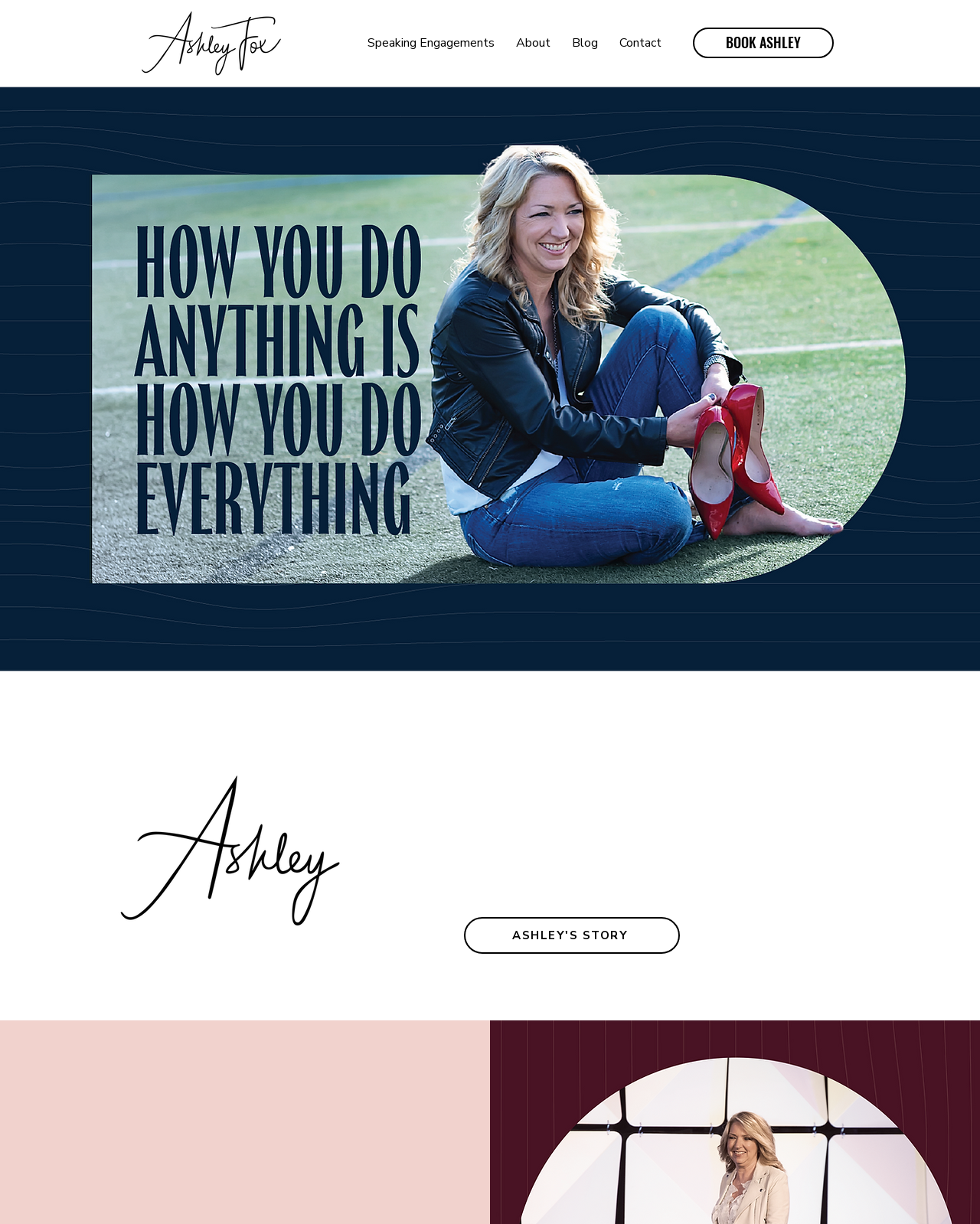What are the main navigation links?
Based on the image content, provide your answer in one word or a short phrase.

Speaking Engagements, About, Blog, Contact